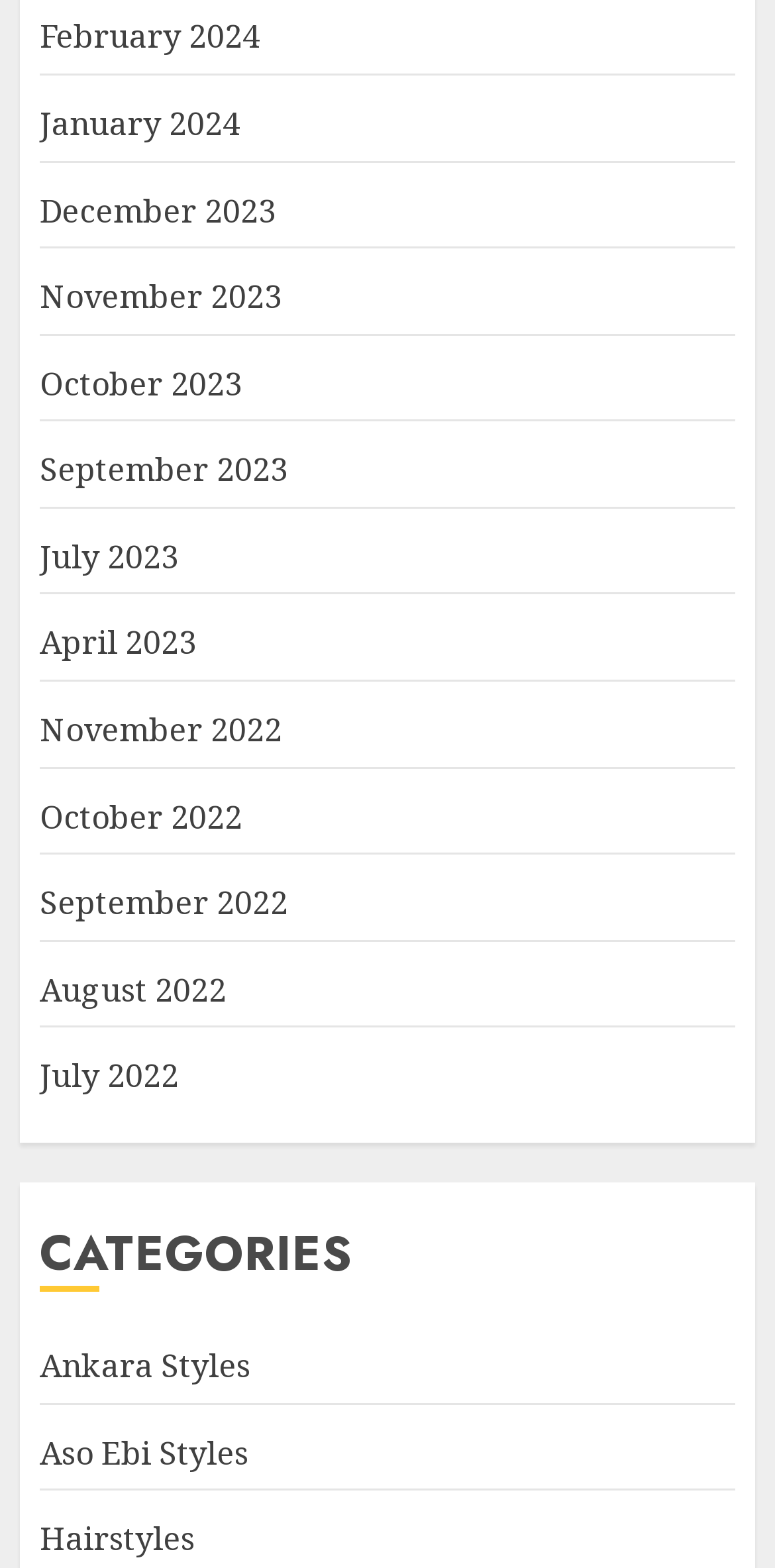Return the bounding box coordinates of the UI element that corresponds to this description: "Hairstyles". The coordinates must be given as four float numbers in the range of 0 and 1, [left, top, right, bottom].

[0.051, 0.968, 0.251, 0.997]